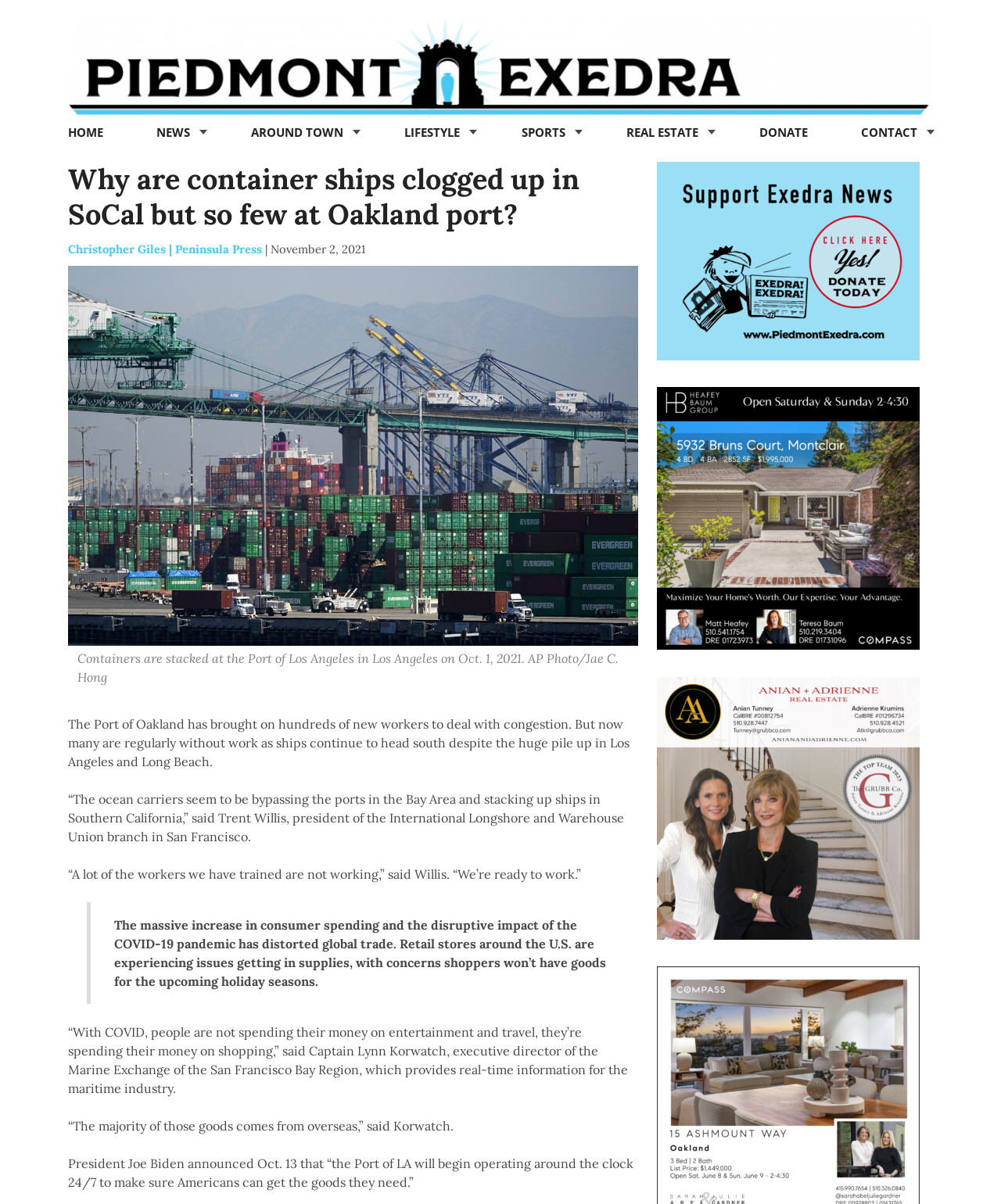Provide the bounding box coordinates of the HTML element this sentence describes: "Real Estate". The bounding box coordinates consist of four float numbers between 0 and 1, i.e., [left, top, right, bottom].

[0.618, 0.096, 0.713, 0.122]